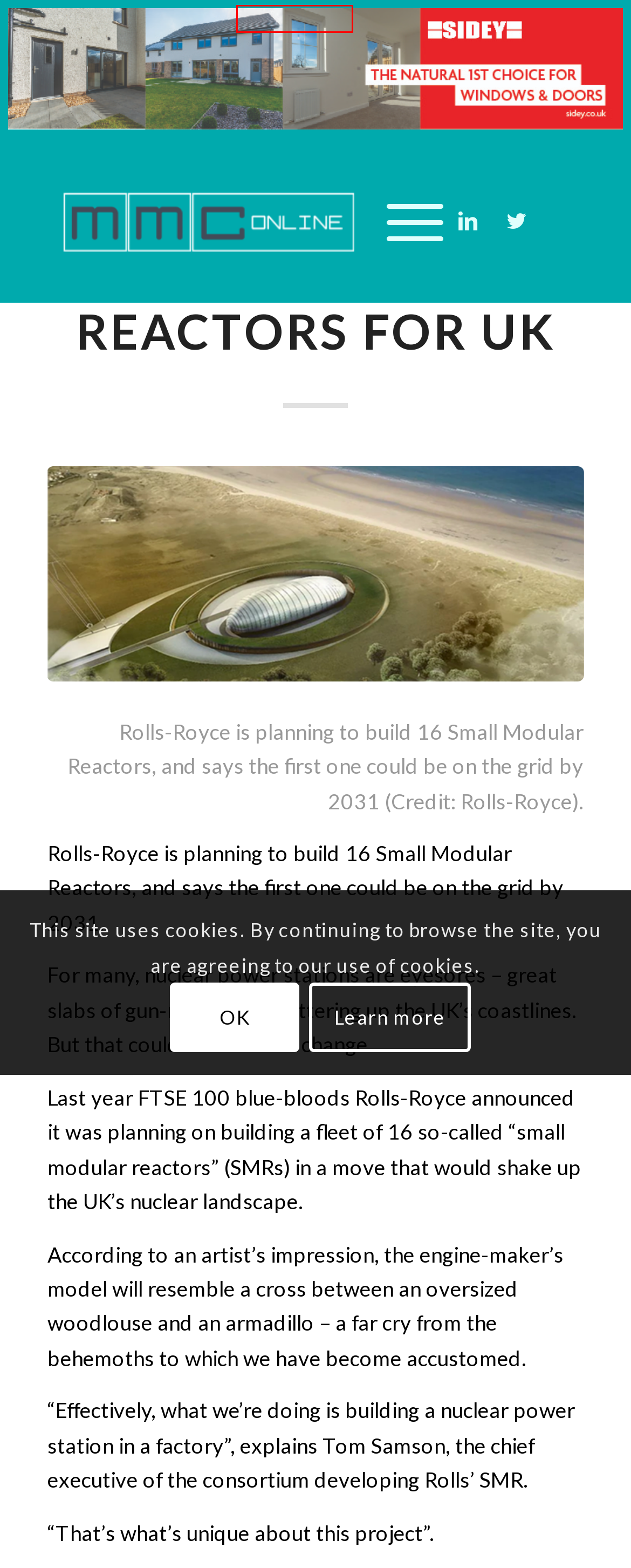Assess the screenshot of a webpage with a red bounding box and determine which webpage description most accurately matches the new page after clicking the element within the red box. Here are the options:
A. Latest News – MMC MAG
B. September 2021 – MMC MAG
C. MMC 12 Spring 2019 issue – MMC MAG
D. MMC MAG – Modern Methods of Construction Magazine
E. July 2019 – MMC MAG
F. August 2022 – MMC MAG
G. September 2020 – MMC MAG
H. November 2023 – MMC MAG

A